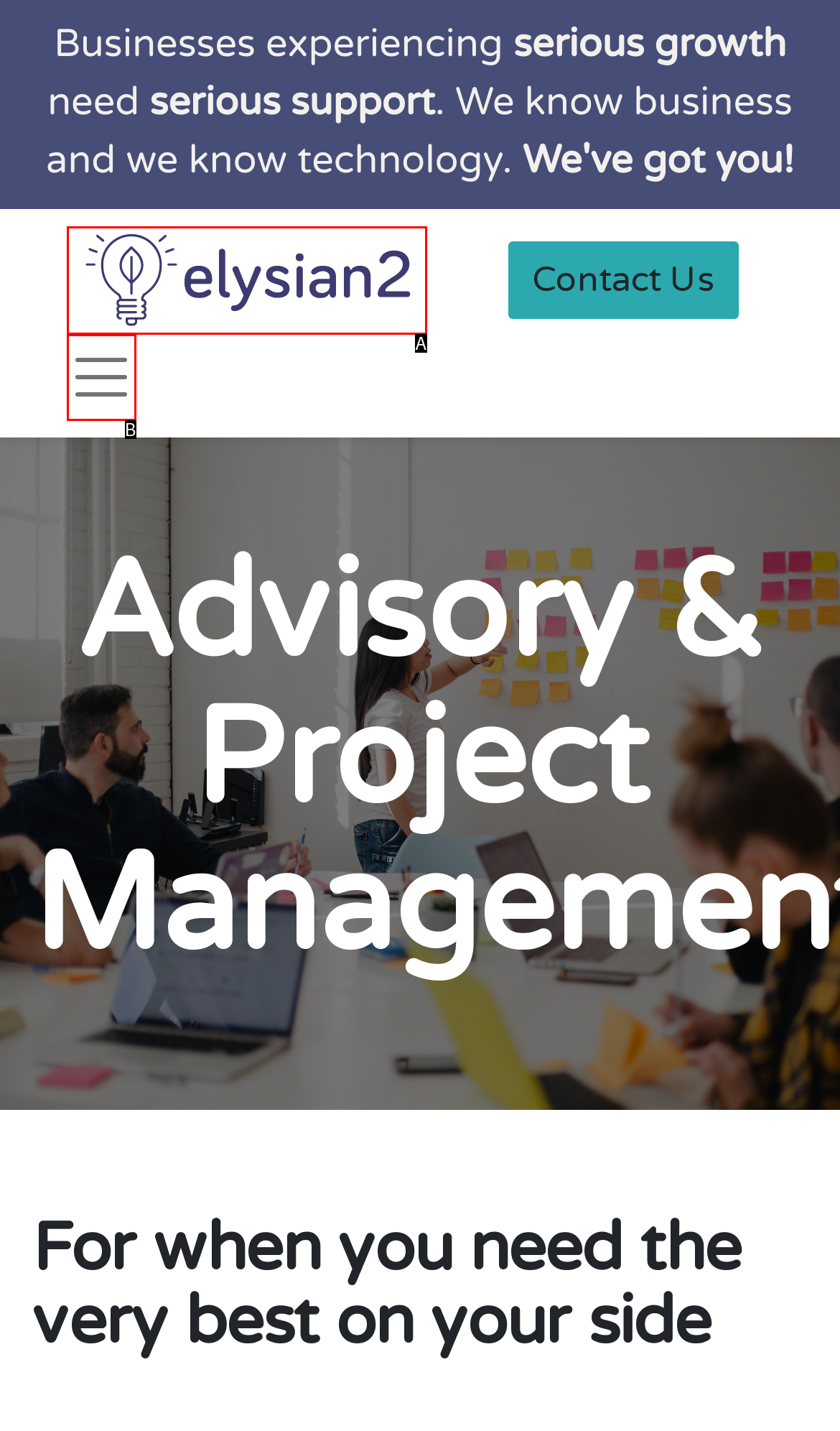Which HTML element fits the description: Search? Respond with the letter of the appropriate option directly.

None